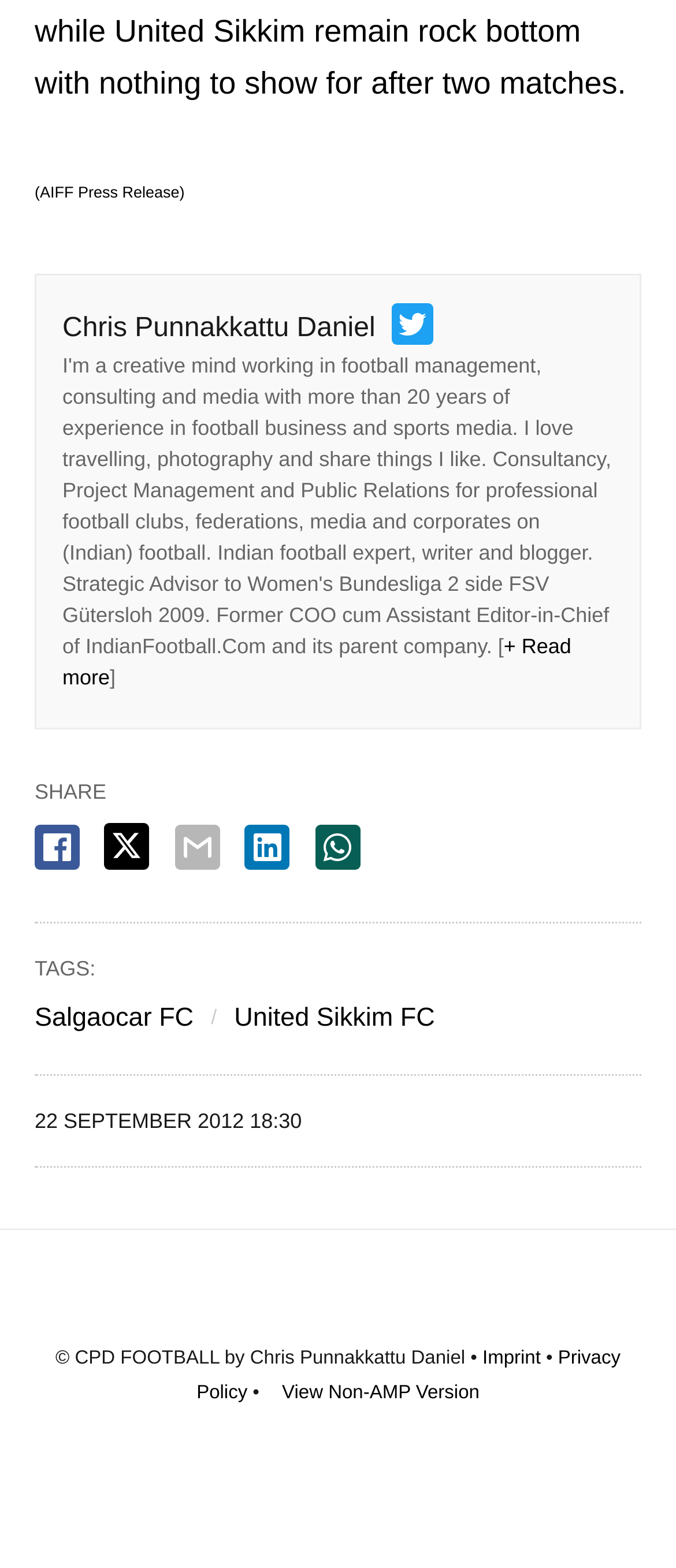Please locate the bounding box coordinates of the region I need to click to follow this instruction: "View Salgaocar FC tag".

[0.051, 0.64, 0.286, 0.659]